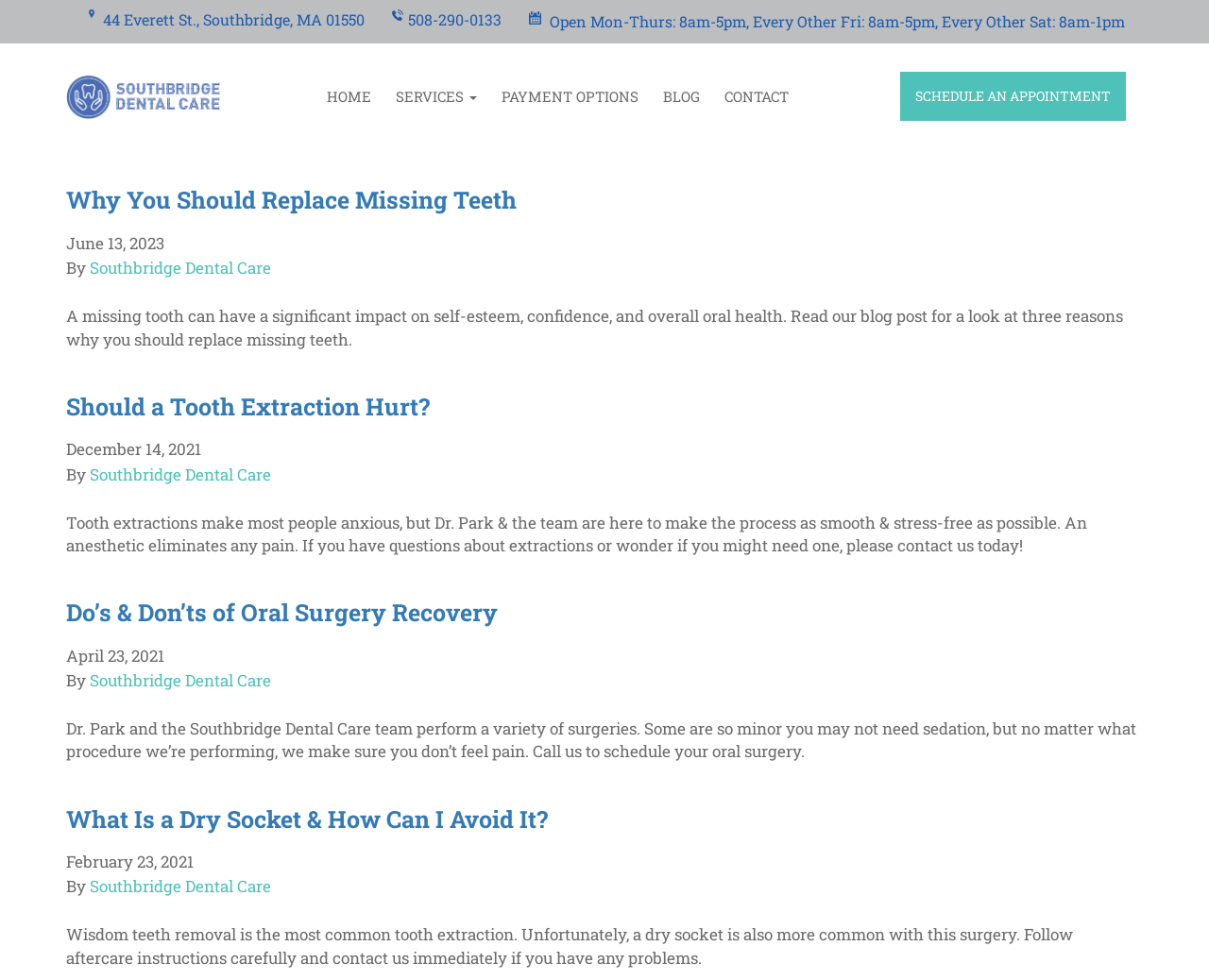Predict the bounding box of the UI element based on this description: "Payment Options".

[0.404, 0.079, 0.538, 0.119]